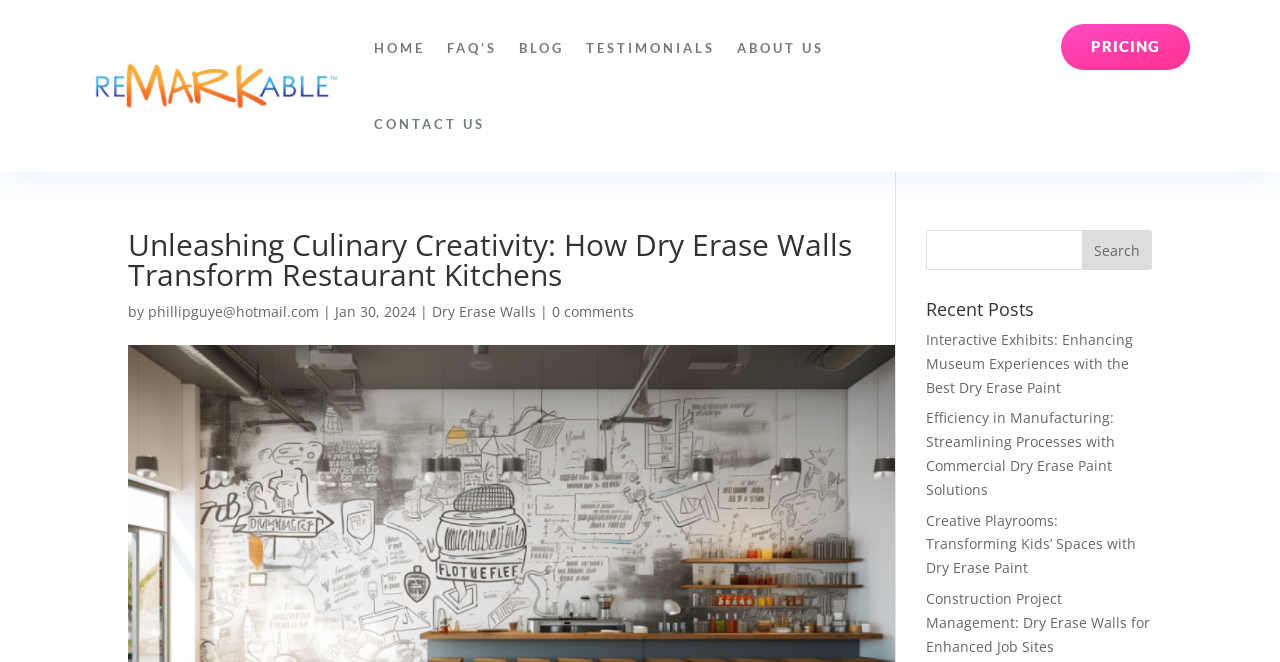Locate the bounding box coordinates of the area where you should click to accomplish the instruction: "read about recent post".

[0.723, 0.498, 0.885, 0.599]